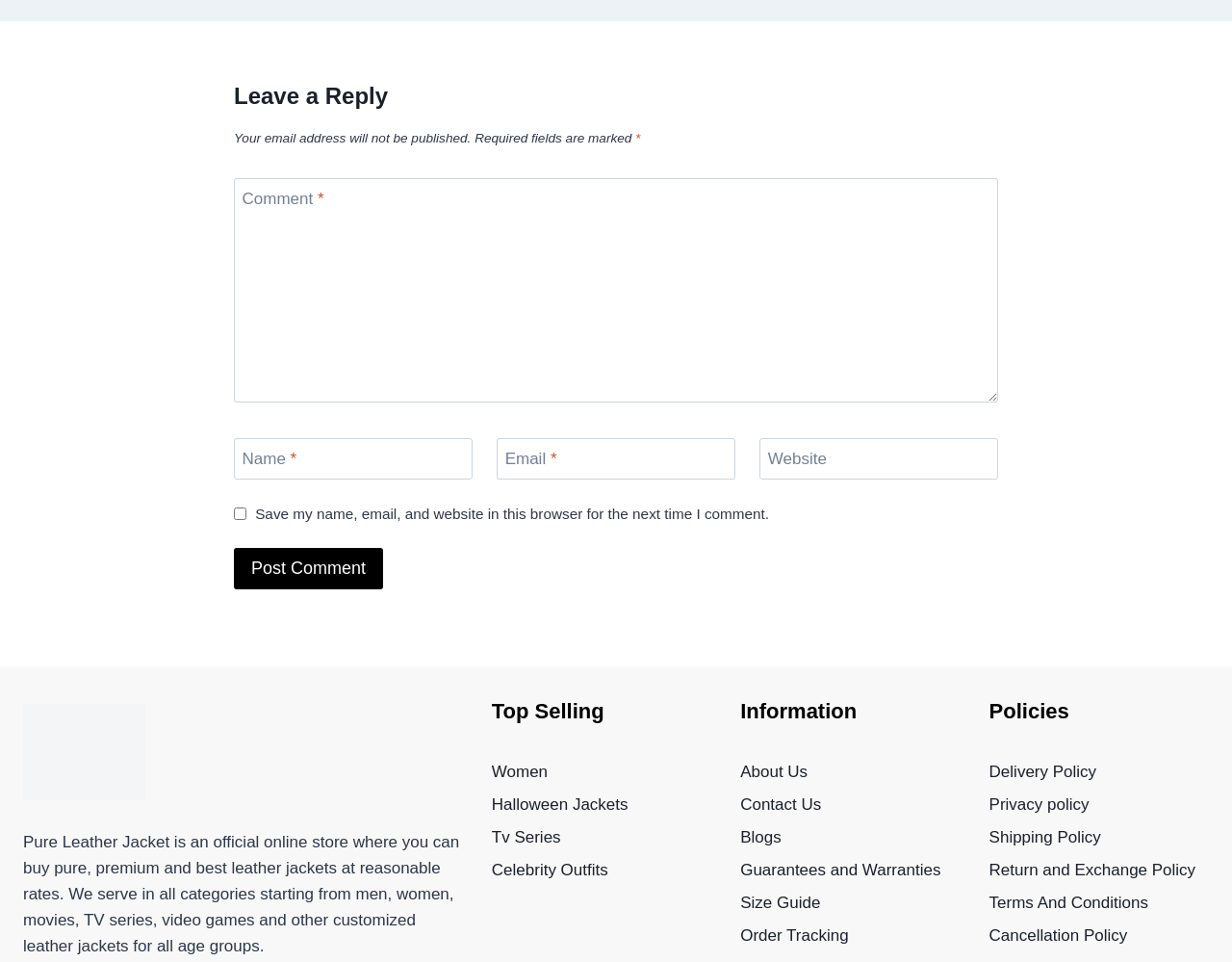Kindly determine the bounding box coordinates of the area that needs to be clicked to fulfill this instruction: "Click on the Post Comment button".

[0.19, 0.57, 0.311, 0.613]